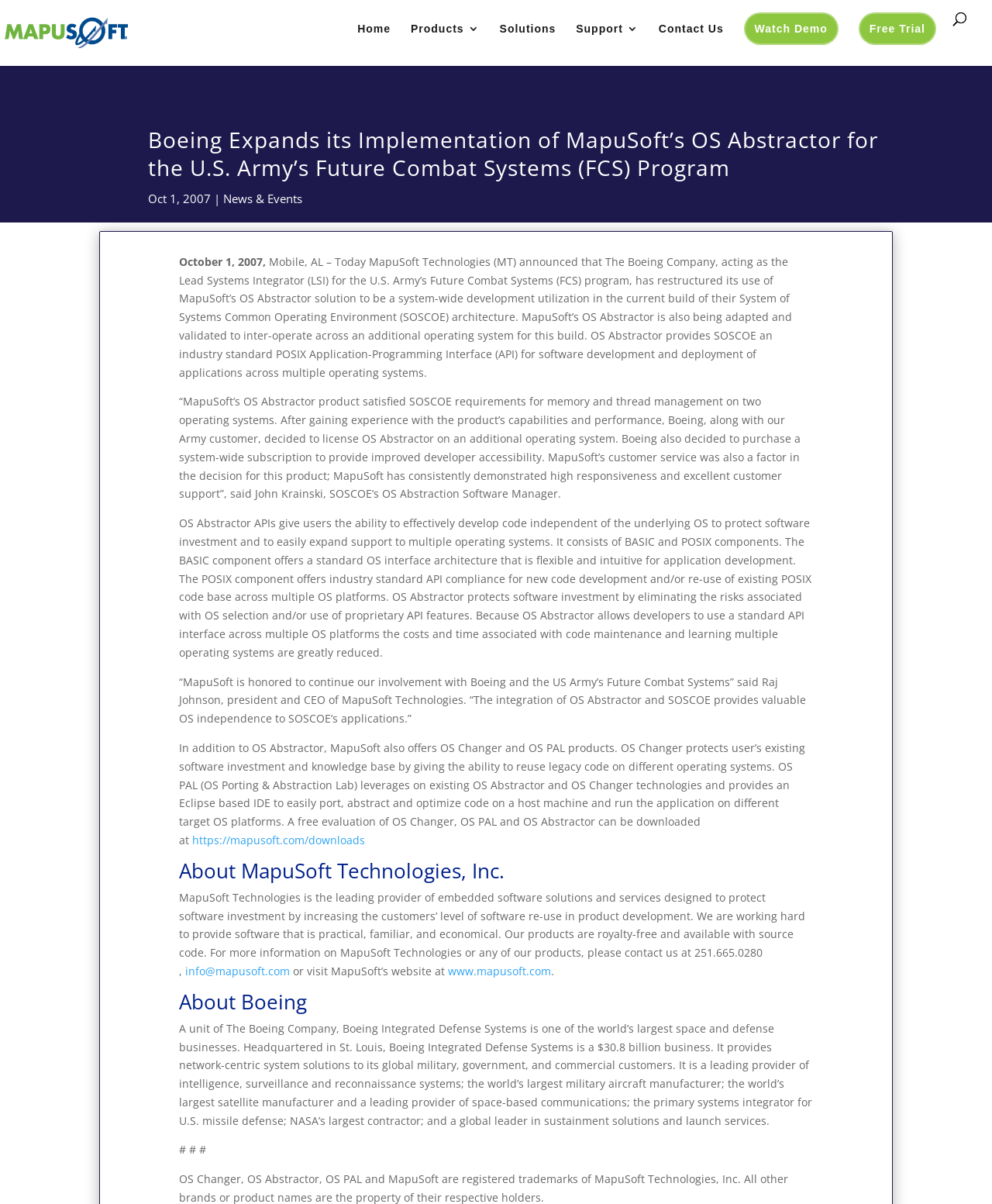Determine the bounding box for the UI element that matches this description: "Watch Demo".

[0.75, 0.01, 0.845, 0.037]